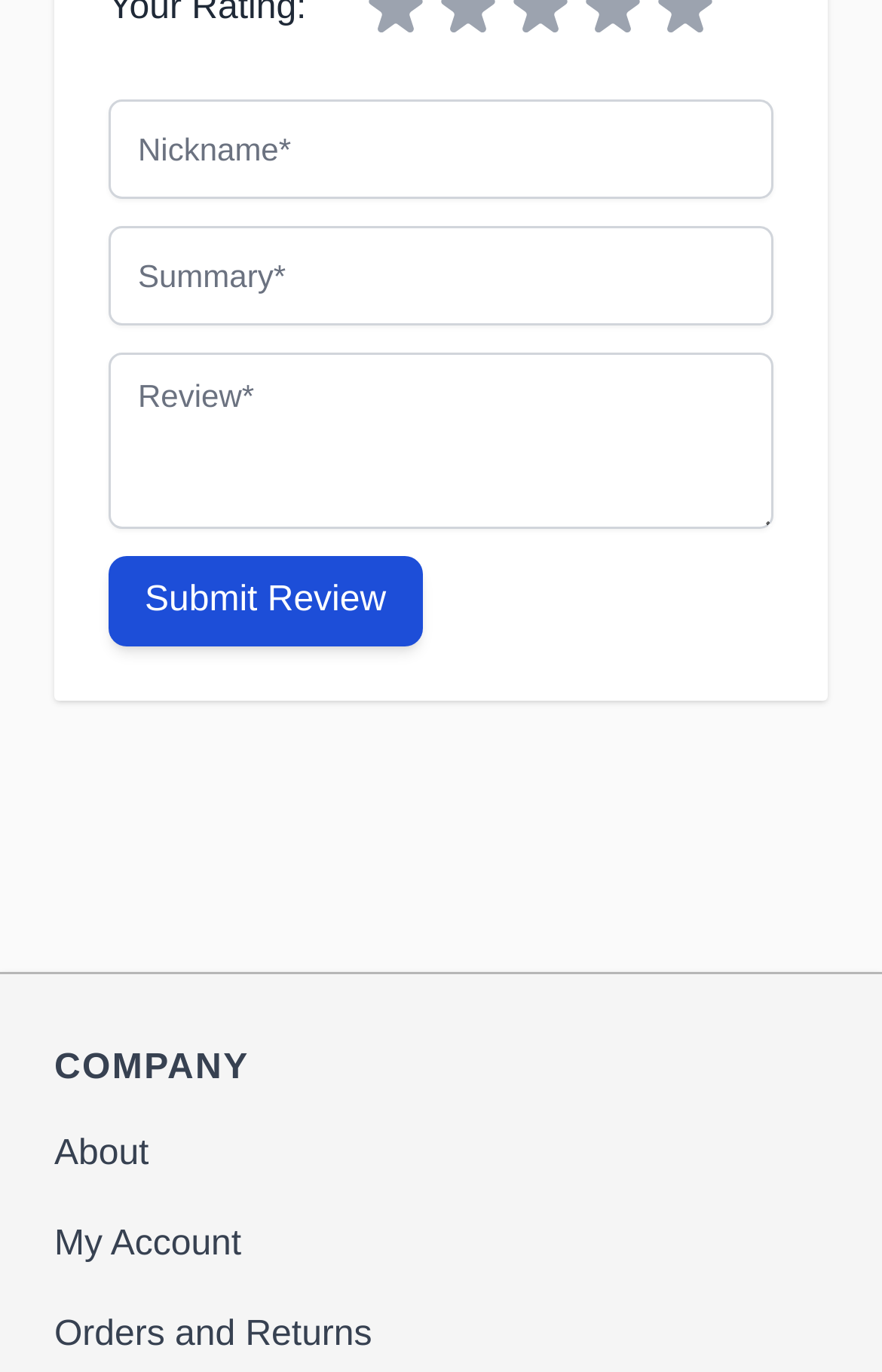Bounding box coordinates are specified in the format (top-left x, top-left y, bottom-right x, bottom-right y). All values are floating point numbers bounded between 0 and 1. Please provide the bounding box coordinate of the region this sentence describes: Submit Review

[0.123, 0.41, 0.479, 0.476]